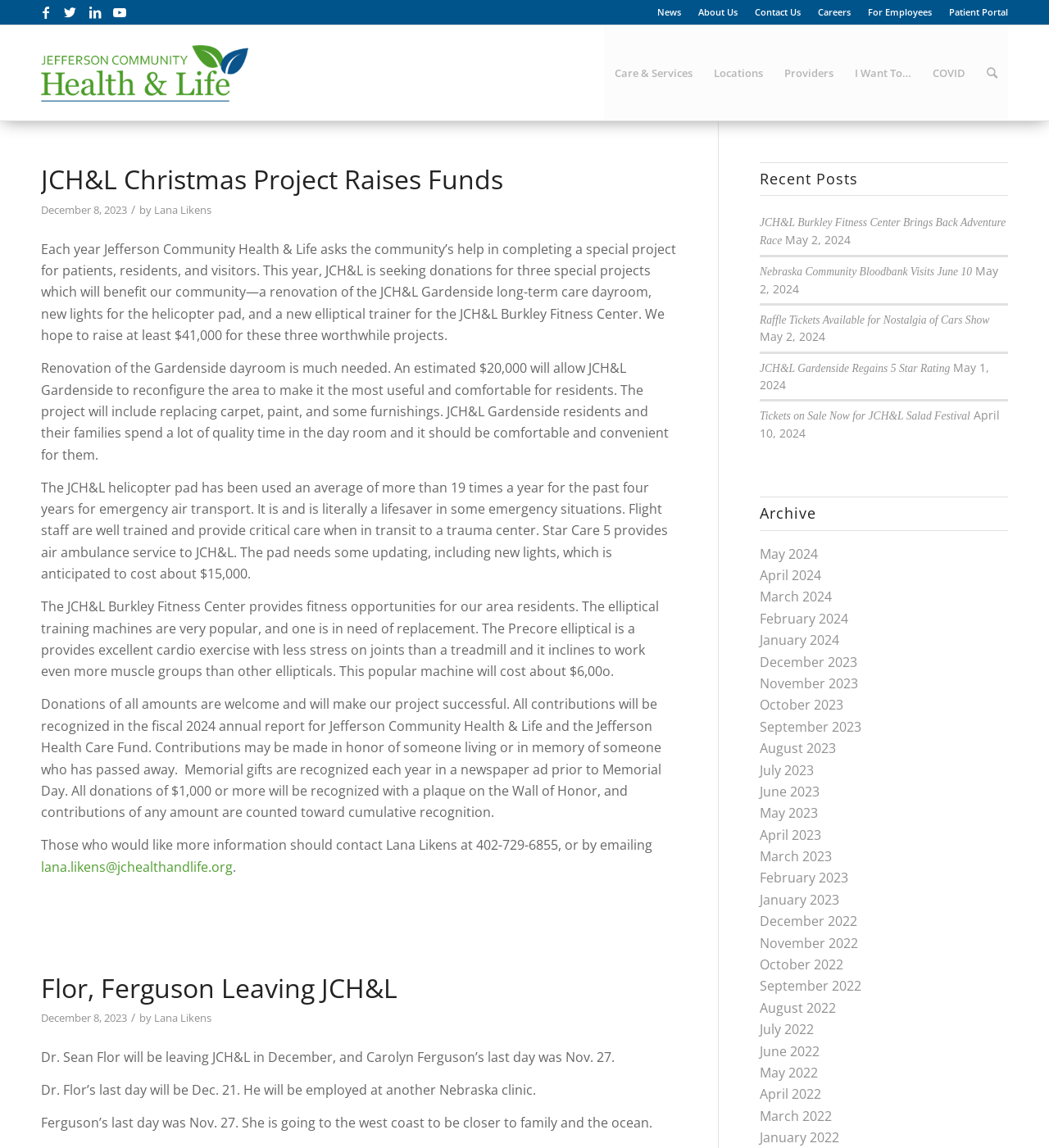Please give a succinct answer using a single word or phrase:
What is the purpose of the JCH&L helicopter pad?

Emergency air transport